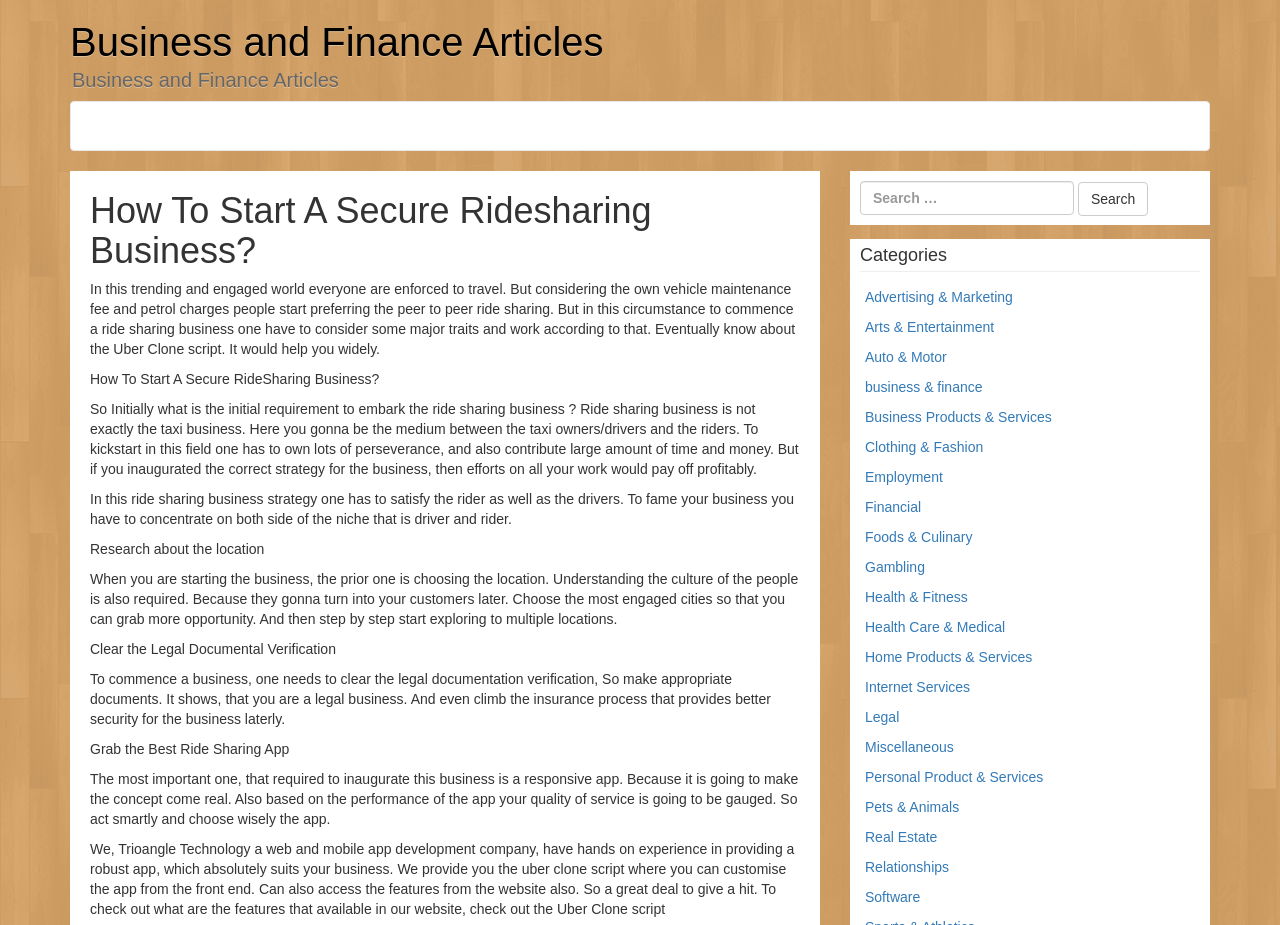Locate and provide the bounding box coordinates for the HTML element that matches this description: "Advertising & Marketing".

[0.676, 0.312, 0.791, 0.33]